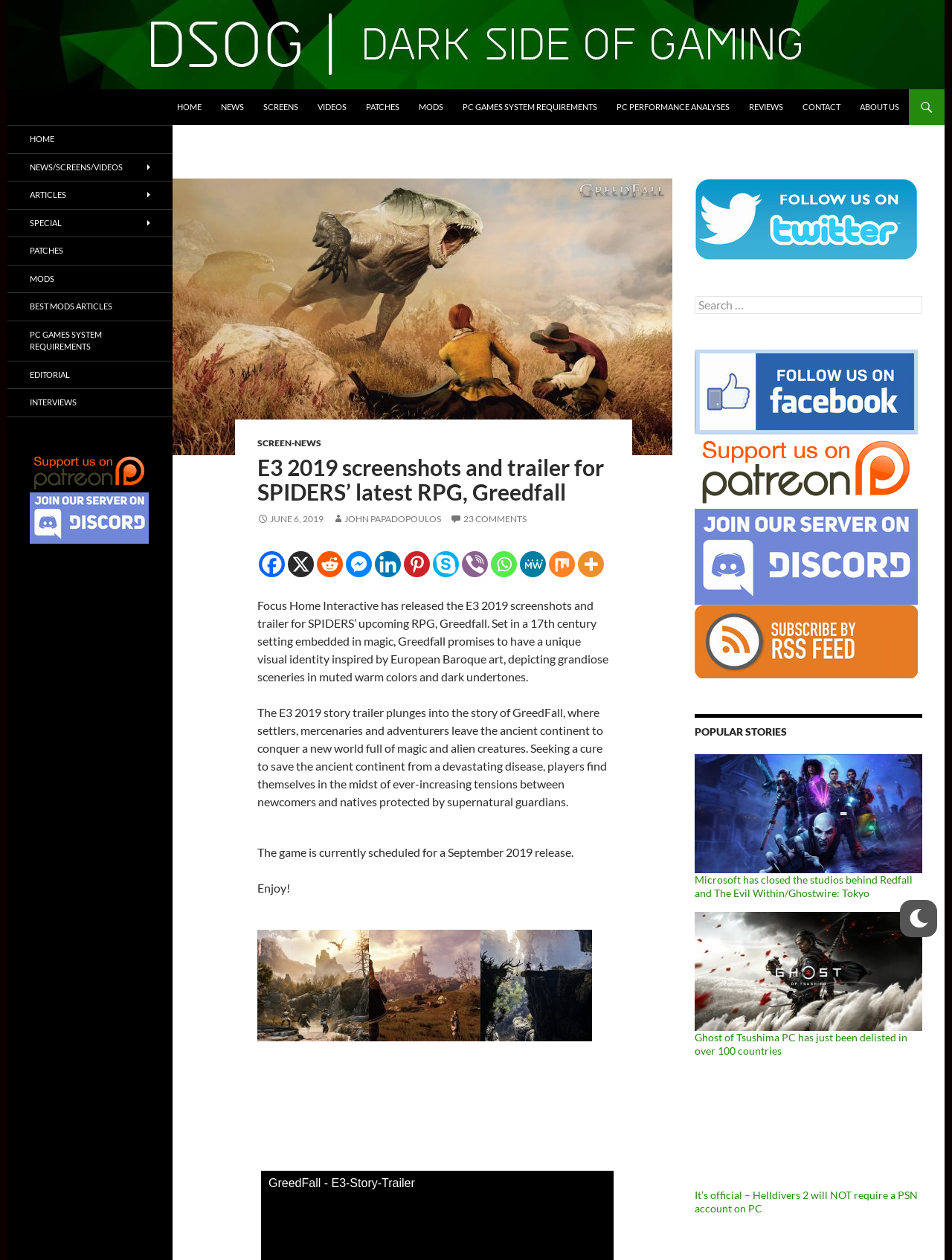What is the name of the website?
Give a single word or phrase as your answer by examining the image.

DSOGaming